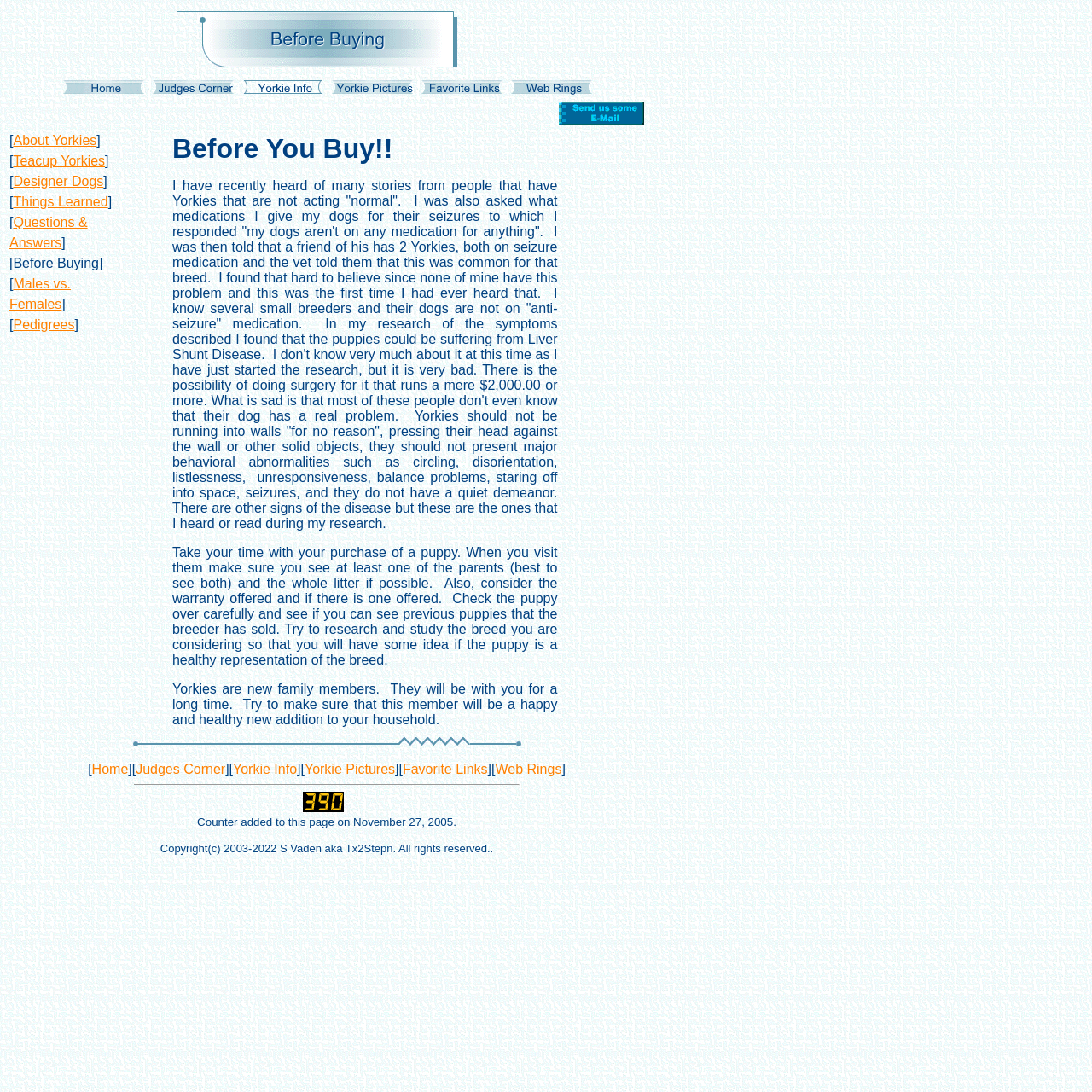Provide your answer in a single word or phrase: 
When was the counter added to this page?

November 27, 2005